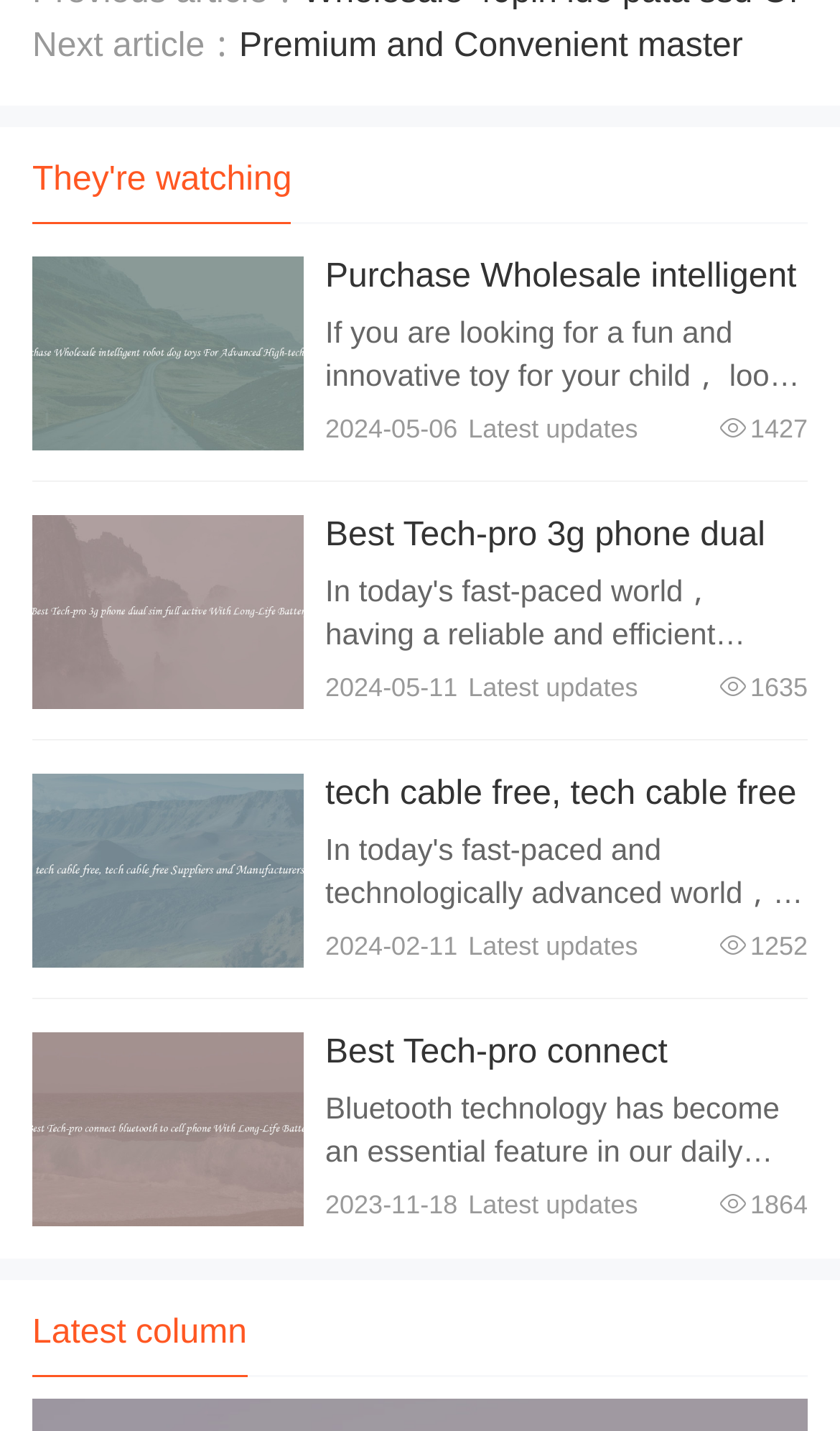Provide the bounding box coordinates for the area that should be clicked to complete the instruction: "View details of Best Tech-pro 3g phone dual sim full active With Long-Life Battery".

[0.038, 0.361, 0.362, 0.496]